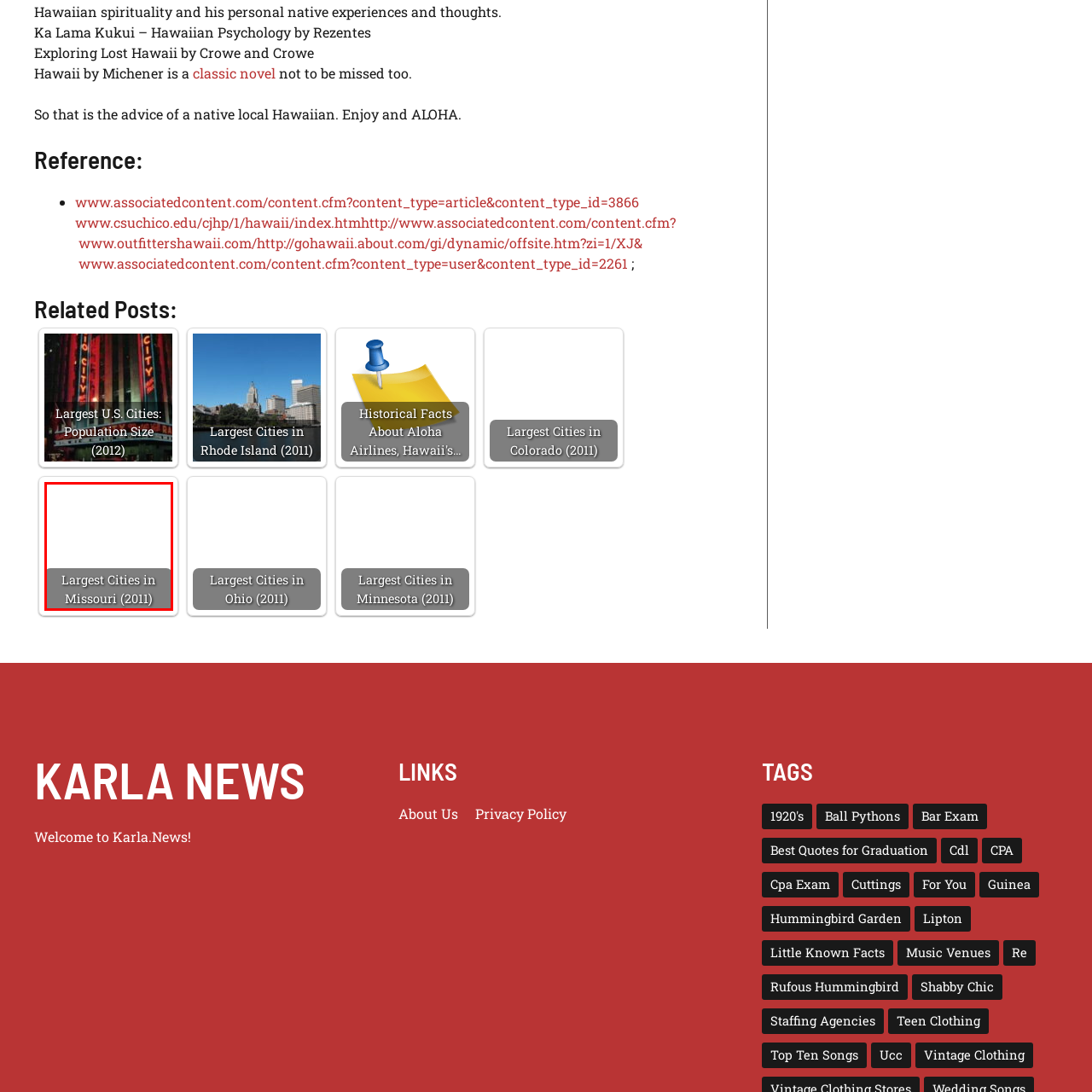What is the purpose of this resource?  
Carefully review the image highlighted by the red outline and respond with a comprehensive answer based on the image's content.

The caption suggests that this resource could serve educators, researchers, or anyone interested in urban studies or regional demographics, implying that the purpose of this resource is to provide information and insights related to these fields.